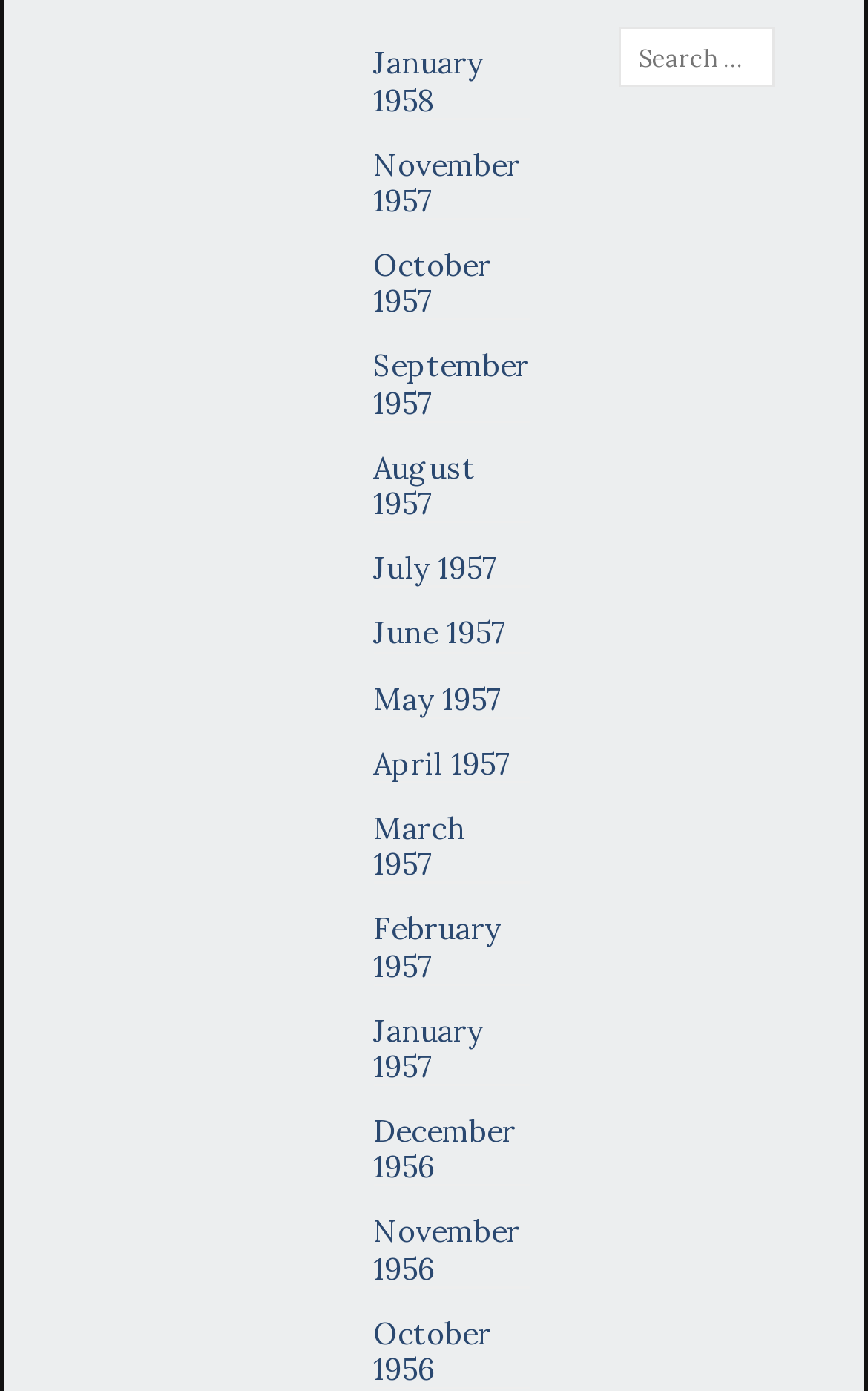Can you find the bounding box coordinates for the element to click on to achieve the instruction: "Go to January 1958"?

[0.43, 0.031, 0.556, 0.086]